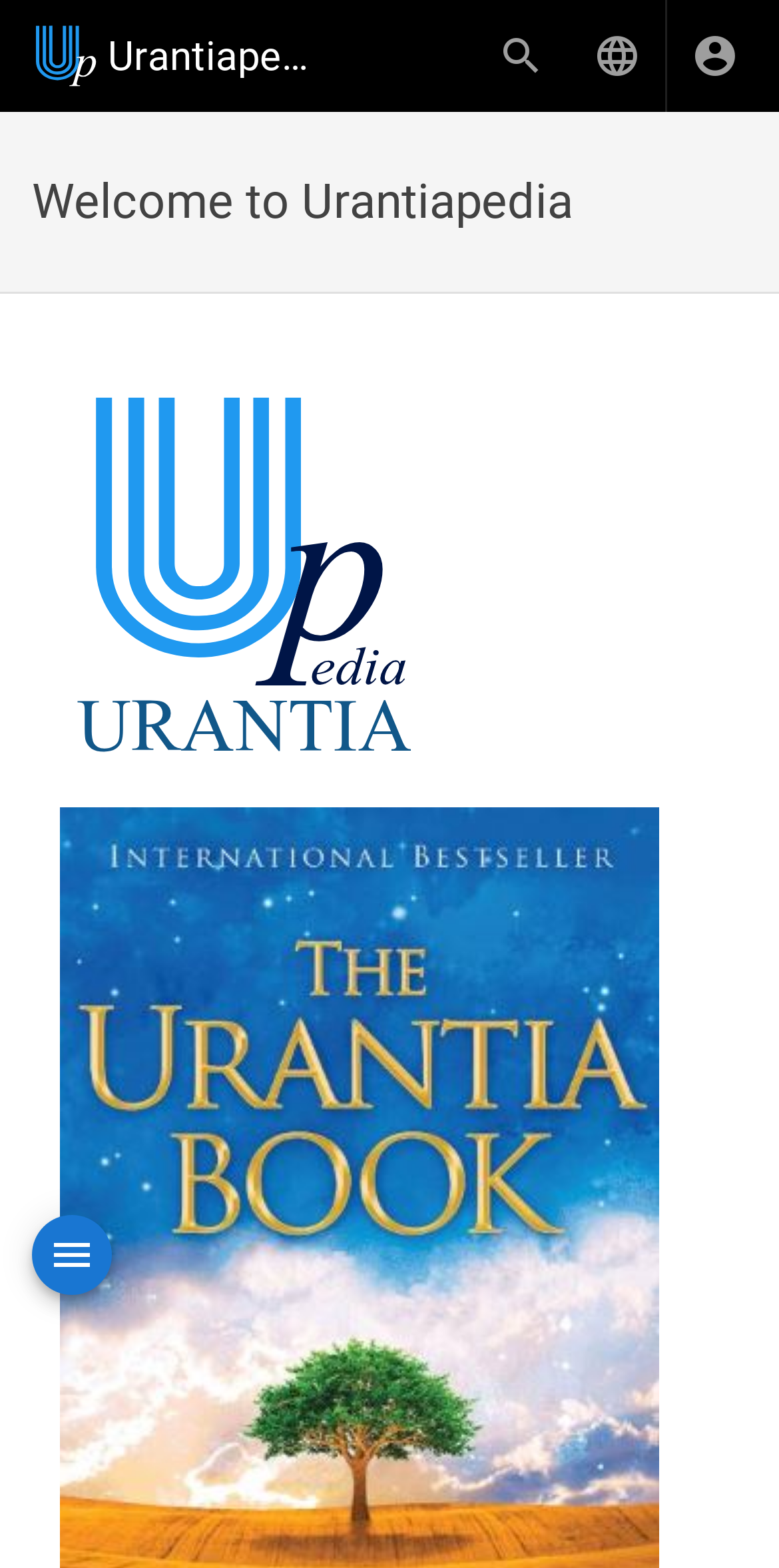What is the shape of the figure on the webpage?
Please look at the screenshot and answer in one word or a short phrase.

rectangle